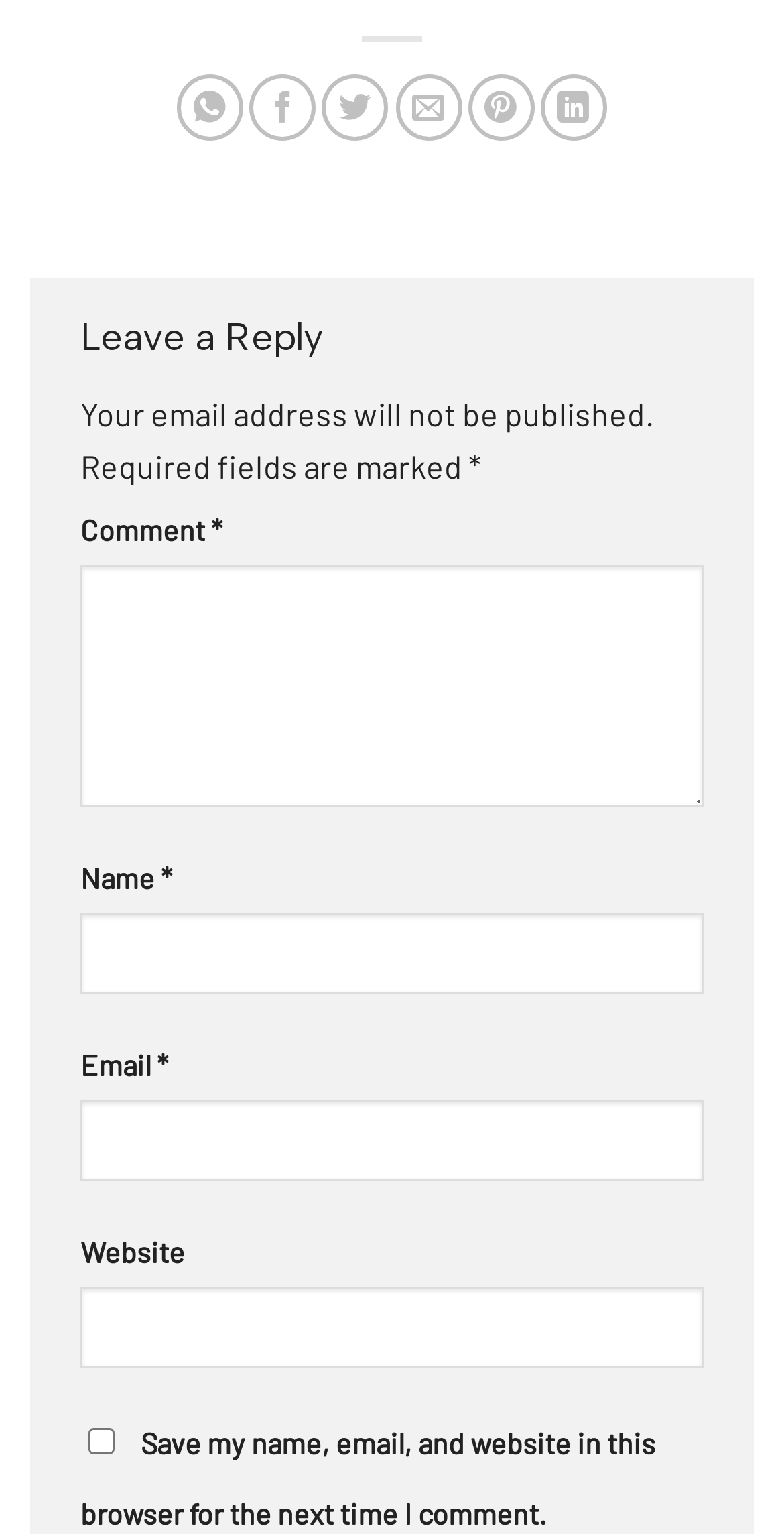Please identify the bounding box coordinates of the element's region that should be clicked to execute the following instruction: "Enter a comment". The bounding box coordinates must be four float numbers between 0 and 1, i.e., [left, top, right, bottom].

[0.103, 0.368, 0.897, 0.526]